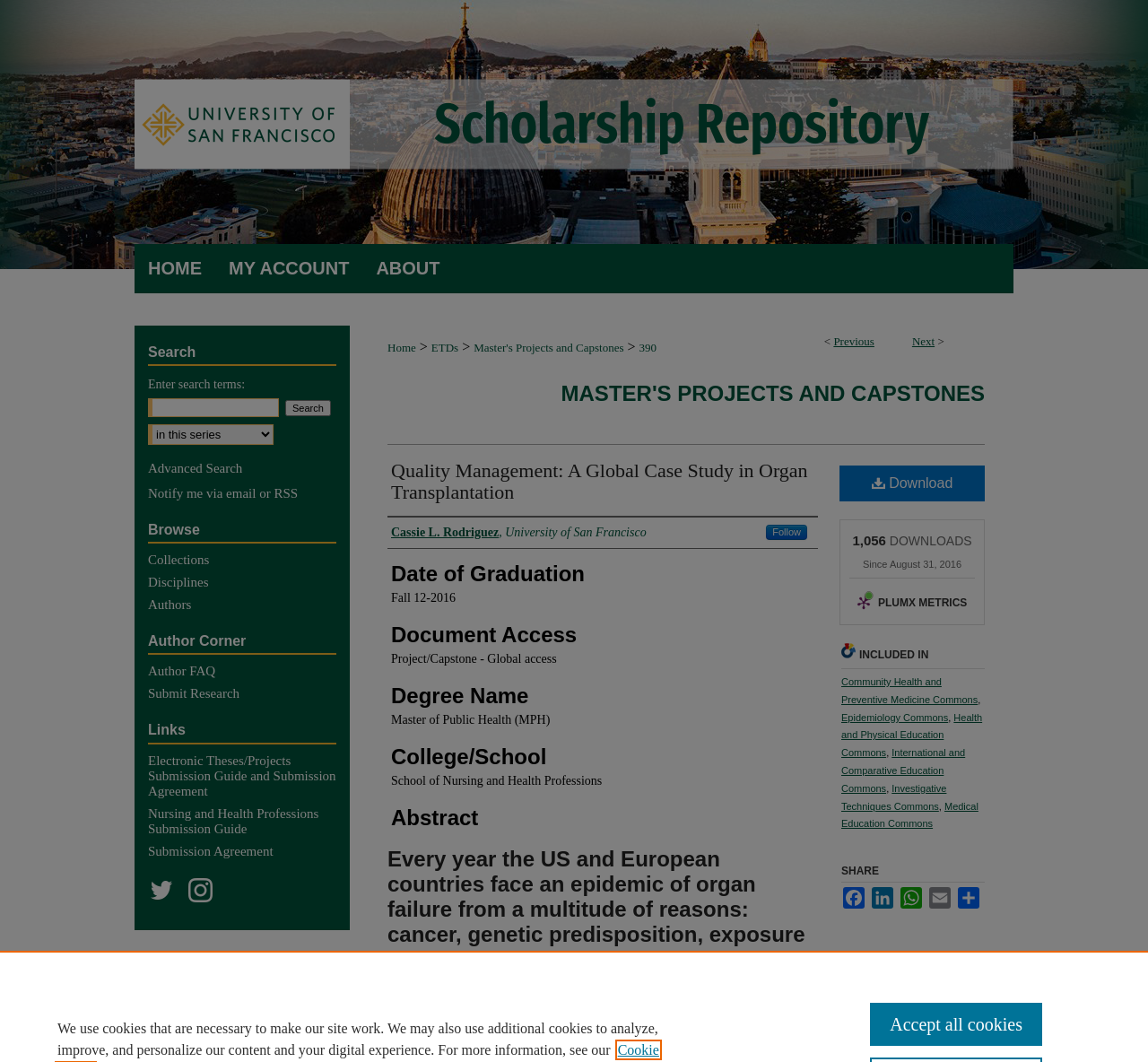Provide the bounding box coordinates of the HTML element this sentence describes: "Epidemiology Commons".

[0.733, 0.631, 0.826, 0.642]